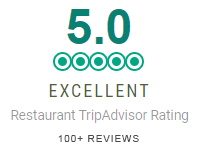Create a detailed narrative that captures the essence of the image.

This image showcases a stellar TripAdvisor rating for a restaurant, highlighting its exceptional quality. It prominently displays a perfect score of 5.0, indicating an "EXCELLENT" rating based on user reviews. The mention of "100+ REVIEWS" signifies a substantial volume of customer feedback, reinforcing the establishment's reputation for excellent dining experiences. This rating serves as a testament to the restaurant's commitment to quality, making it a highly recommended choice for patrons seeking top-notch service and cuisine.